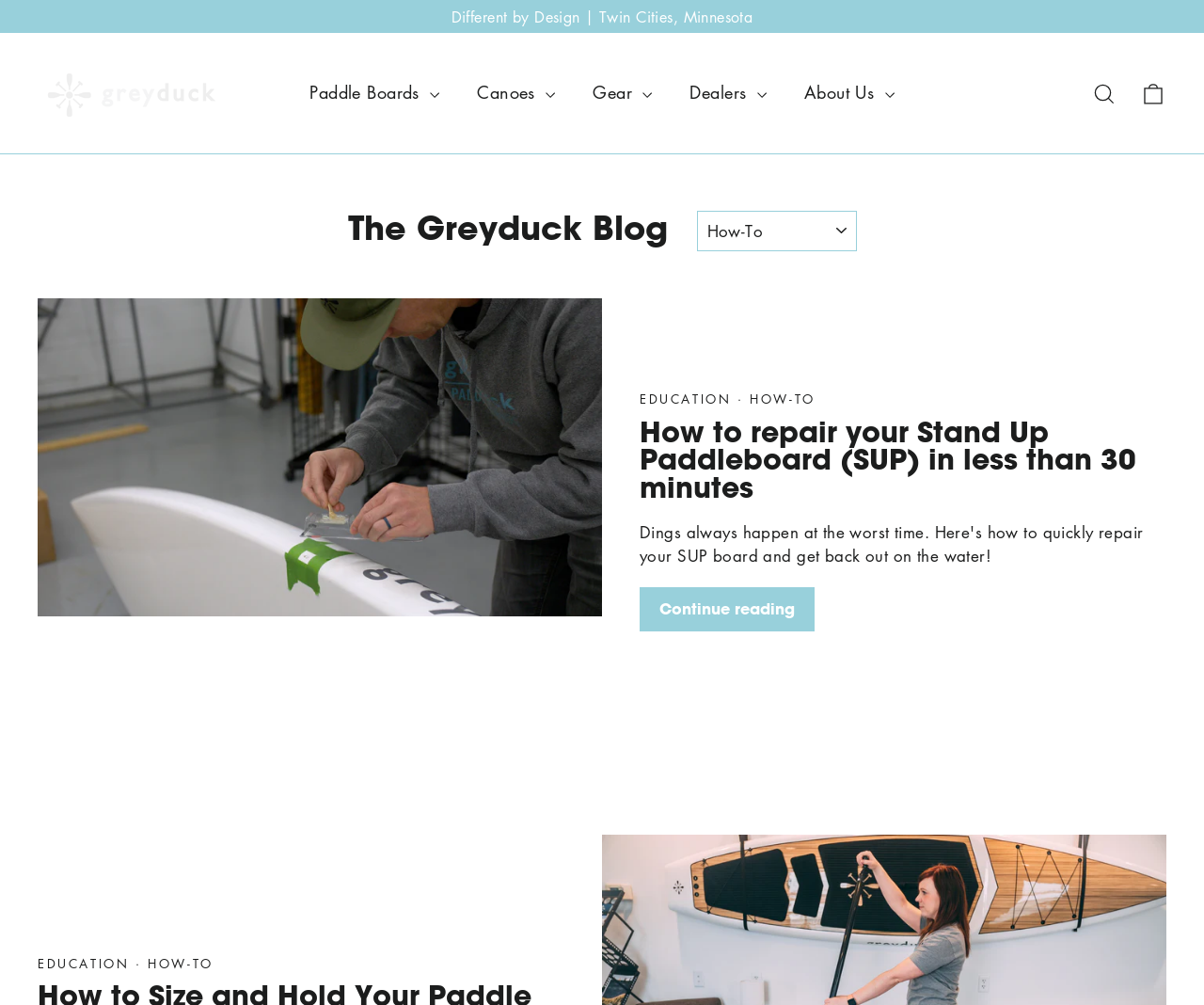Provide the bounding box coordinates of the area you need to click to execute the following instruction: "Click on the 'Continue reading' link".

[0.531, 0.584, 0.677, 0.628]